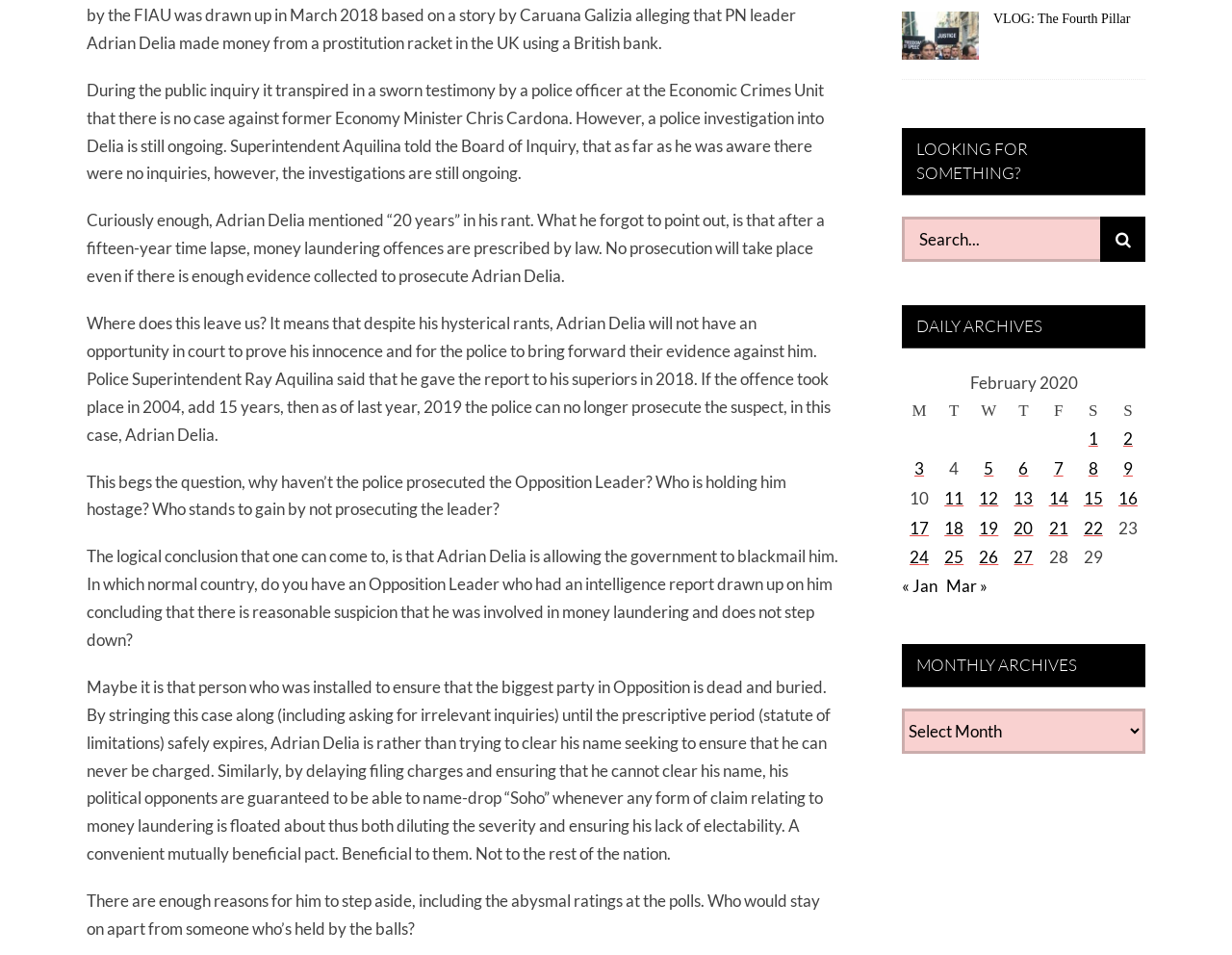Please identify the bounding box coordinates of the clickable element to fulfill the following instruction: "Click on VLOG: The Fourth Pillar". The coordinates should be four float numbers between 0 and 1, i.e., [left, top, right, bottom].

[0.732, 0.012, 0.795, 0.077]